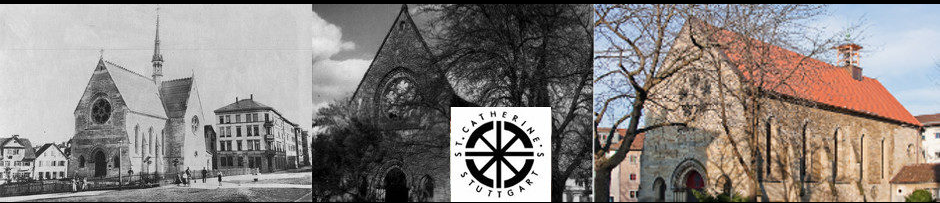What is the symbol in the center segment of the collage?
Using the image as a reference, deliver a detailed and thorough answer to the question.

According to the caption, the center segment features the iconic logo of St. Catherine's, which represents the community's values and faith. Hence, the symbol in the center segment of the collage is the logo of St. Catherine's.